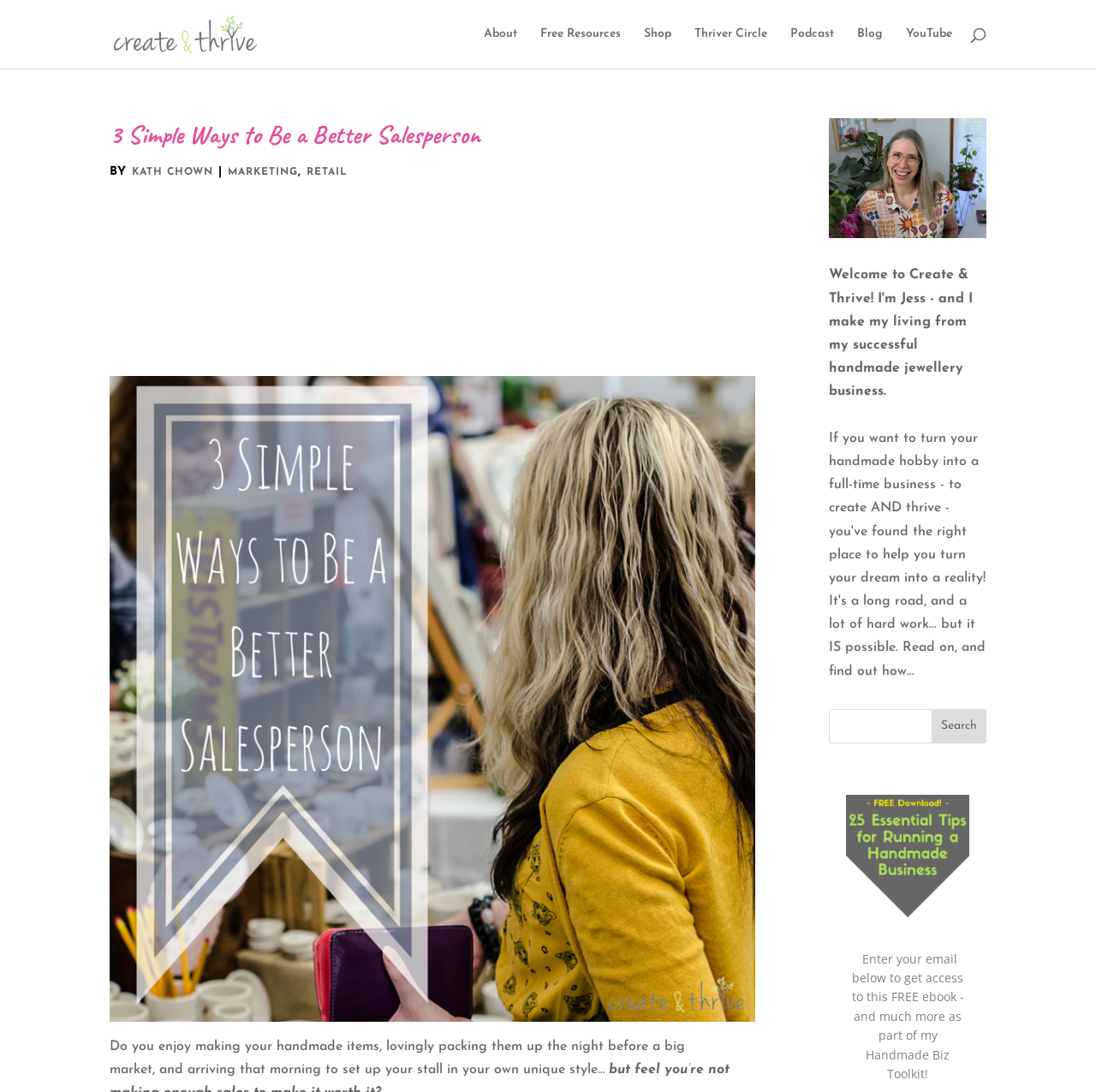Please determine the bounding box coordinates of the area that needs to be clicked to complete this task: 'Enter email to get access to the FREE ebook'. The coordinates must be four float numbers between 0 and 1, formatted as [left, top, right, bottom].

[0.756, 0.649, 0.9, 0.681]